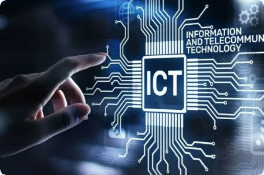Generate a detailed narrative of the image.

The image showcases a close-up of a digital circuit board with a hand poised to touch it, symbolizing the integration and impact of technology in our daily lives. Prominently displayed in the center is the acronym "ICT," which stands for Information and Communication Technology, alongside the full phrase "INFORMATION AND TELECOMMUNICATION TECHNOLOGY." This visual represents the critical role of ICT in modern society, highlighting its significance in connectivity, data transfer, and technological advancement. The glowing circuit lines and the hand suggest interaction with technology, emphasizing the importance of user engagement in the digital era.